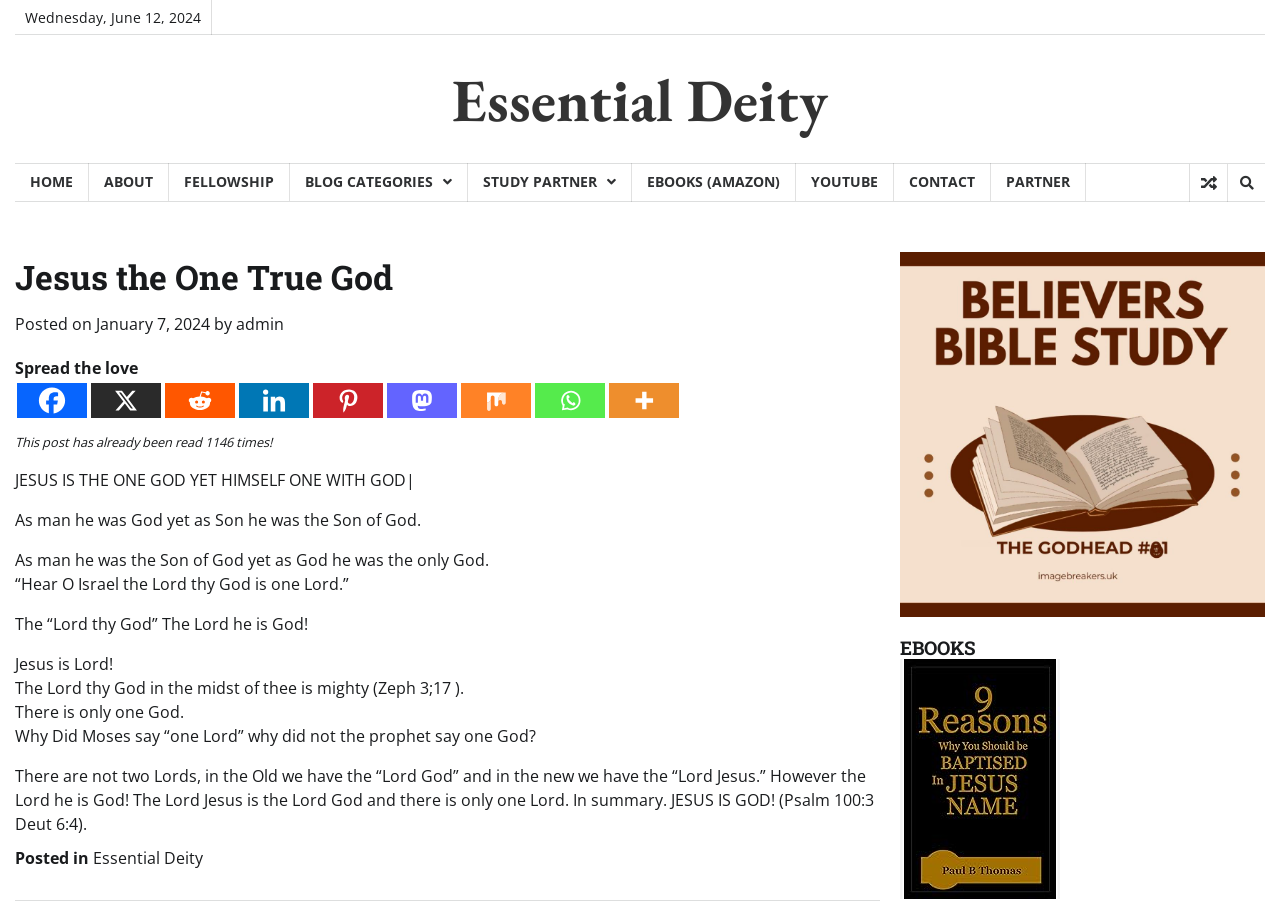Identify the bounding box coordinates of the region that needs to be clicked to carry out this instruction: "Click the 'STUDY PARTNER' link". Provide these coordinates as four float numbers ranging from 0 to 1, i.e., [left, top, right, bottom].

[0.366, 0.177, 0.494, 0.219]